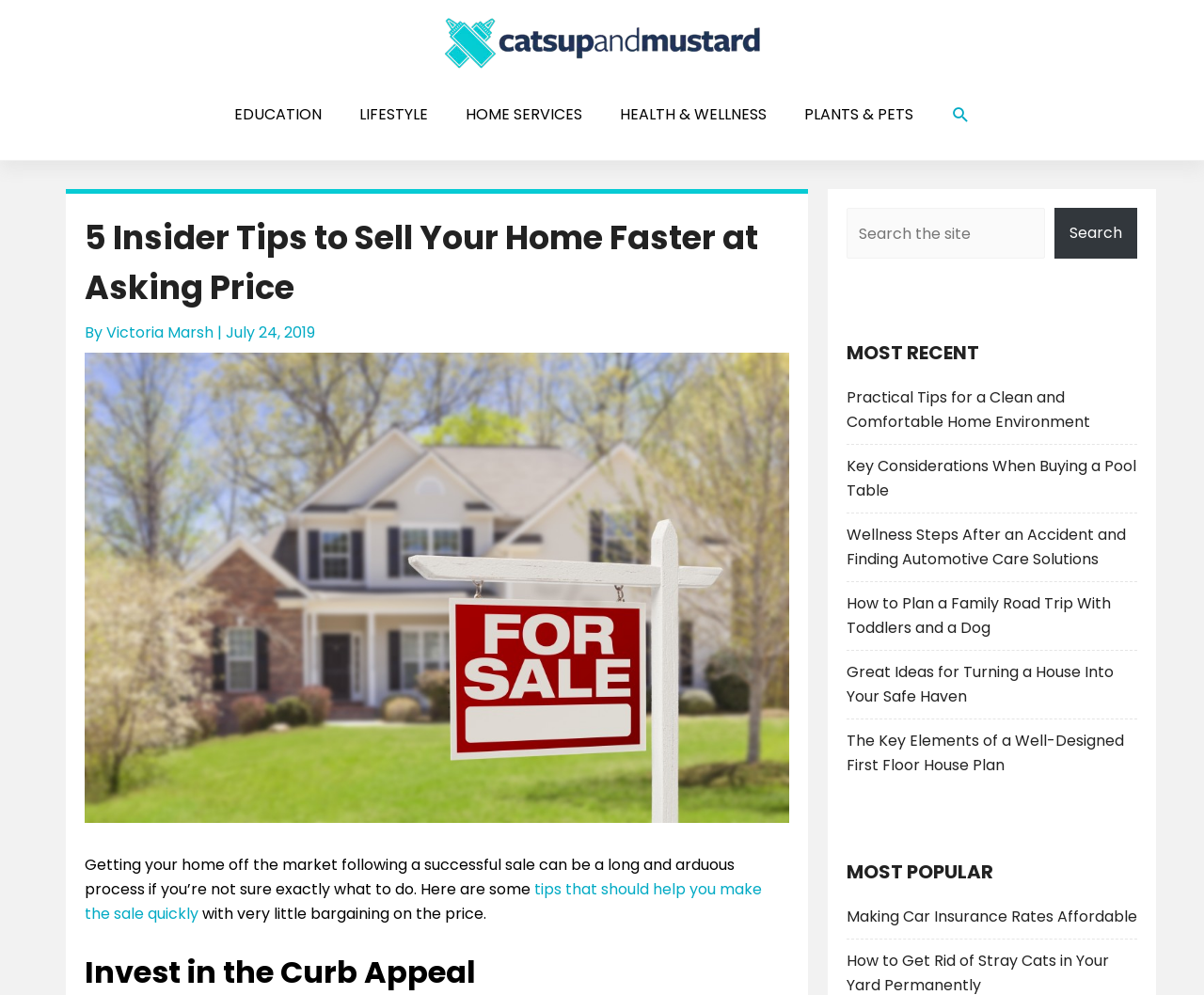Generate a comprehensive description of the webpage.

This webpage is about selling homes, specifically providing tips for a successful sale. At the top, there is a logo and a link to "Catsup and Mustard" on the left, and a navigation menu on the right with links to various categories such as "EDUCATION", "LIFESTYLE", and "HOME SERVICES". 

Below the navigation menu, there is a prominent heading that reads "5 Insider Tips to Sell Your Home Faster at Asking Price" with the author's name, "Victoria Marsh", and the date "July 24, 2019" next to it. 

To the right of the heading, there is an image of a house for sale. Below the heading, there is a paragraph of text that introduces the topic of selling homes and the importance of doing it quickly. The text also contains a link to "tips that should help you make the sale quickly".

On the right side of the page, there is a search bar with a search button and a label that says "Search". Below the search bar, there are two sections labeled "MOST RECENT" and "MOST POPULAR", each containing a list of links to various articles on topics such as home environment, buying a pool table, wellness, and family road trips.